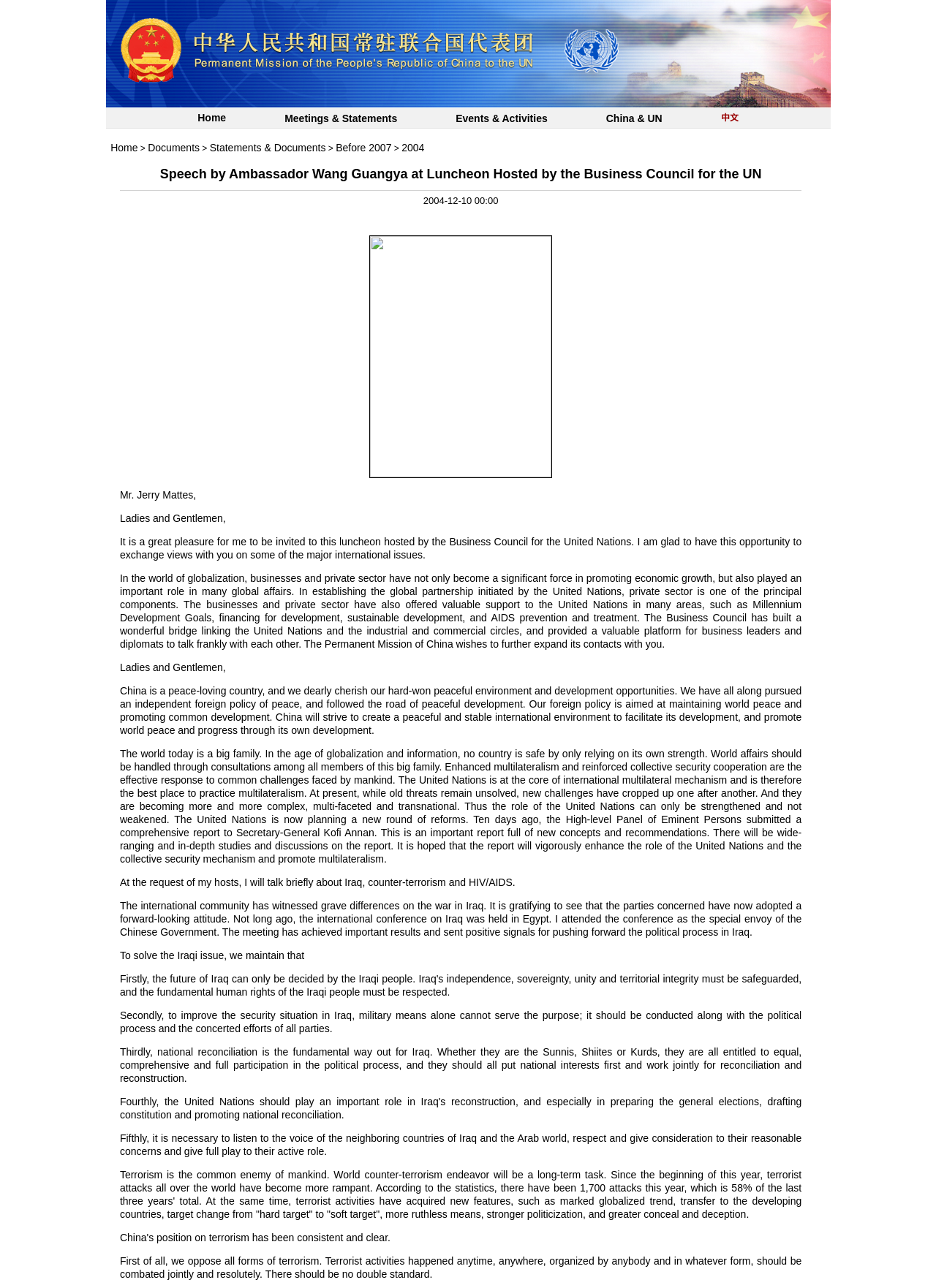Summarize the contents and layout of the webpage in detail.

The webpage appears to be a news article or a statement from the United Nations. At the top, there is a banner with an image that spans almost the entire width of the page. Below the banner, there is a navigation menu with seven links: "Home", "Meetings & Statements", "Events & Activities", "China & UN", and "中文". These links are evenly spaced and take up about two-thirds of the page width.

Below the navigation menu, there is a breadcrumb trail that shows the path to the current page: "Home > Documents > Statements & Documents > Before 2007 > 2004". This trail is followed by a horizontal separator line.

The main content of the page is a speech by Ambassador Wang Guangya at a luncheon hosted by the Business Council for the UN. The title of the speech is prominently displayed, and below it, there is a date "2004-12-10 00:00". The speech itself is not provided in the accessibility tree, but it likely takes up the majority of the page.

There are no other notable elements on the page, aside from some empty table cells and separators that are used to structure the content. Overall, the page has a simple and organized layout, with a clear hierarchy of information.